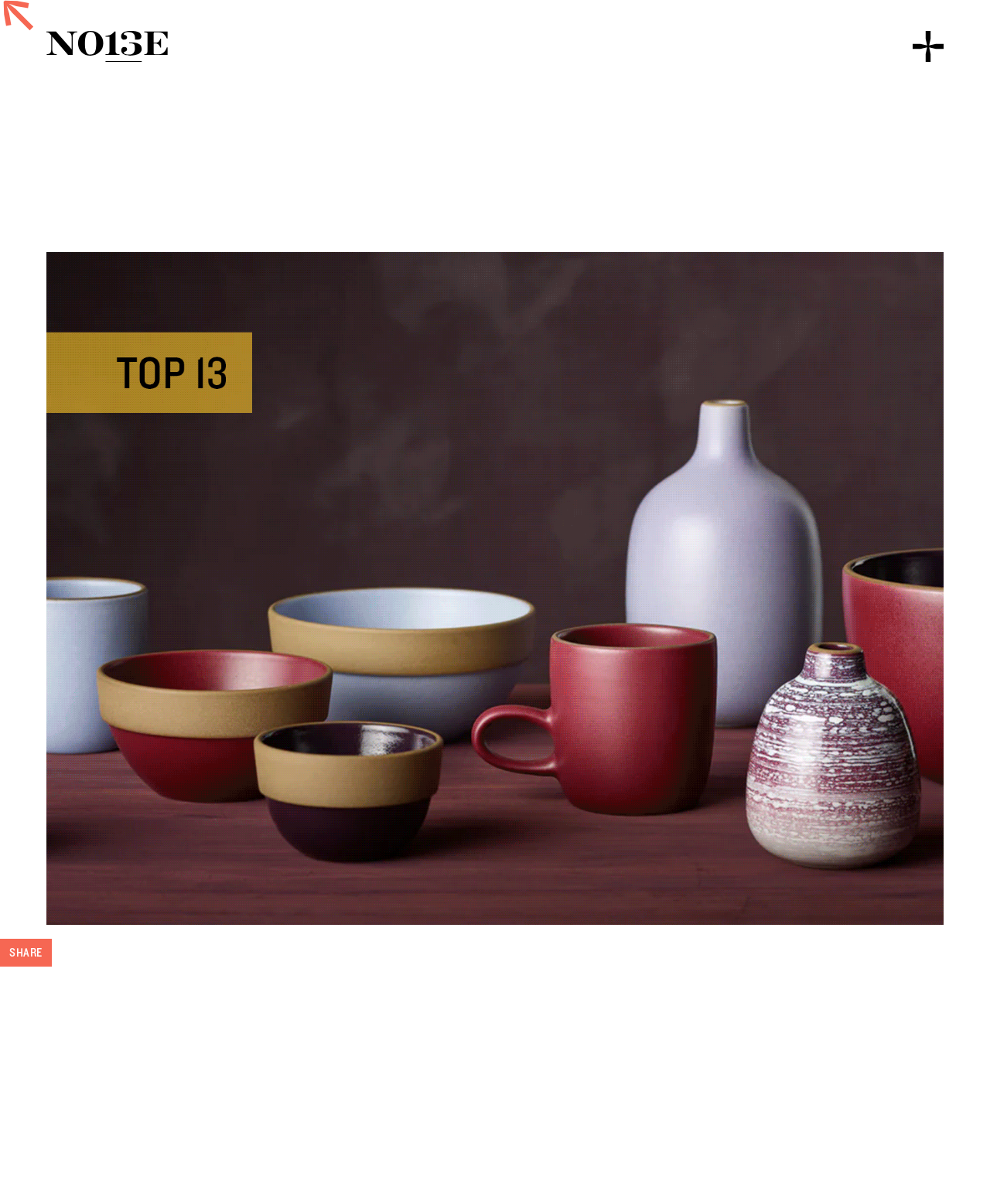Please find the bounding box coordinates of the clickable region needed to complete the following instruction: "Click the button with a cursor icon". The bounding box coordinates must consist of four float numbers between 0 and 1, i.e., [left, top, right, bottom].

[0.922, 0.026, 0.953, 0.051]